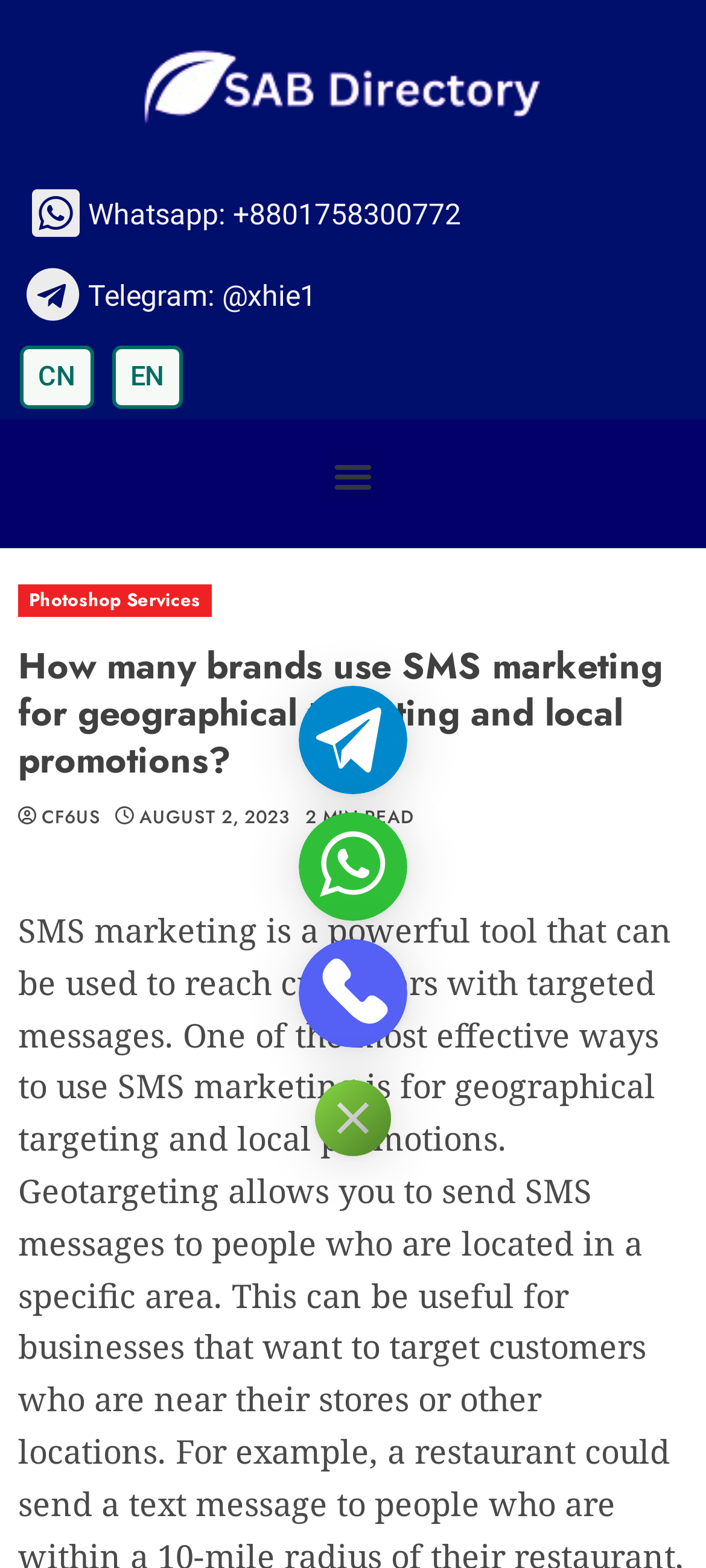Identify the bounding box coordinates for the UI element that matches this description: "Entertainment".

None